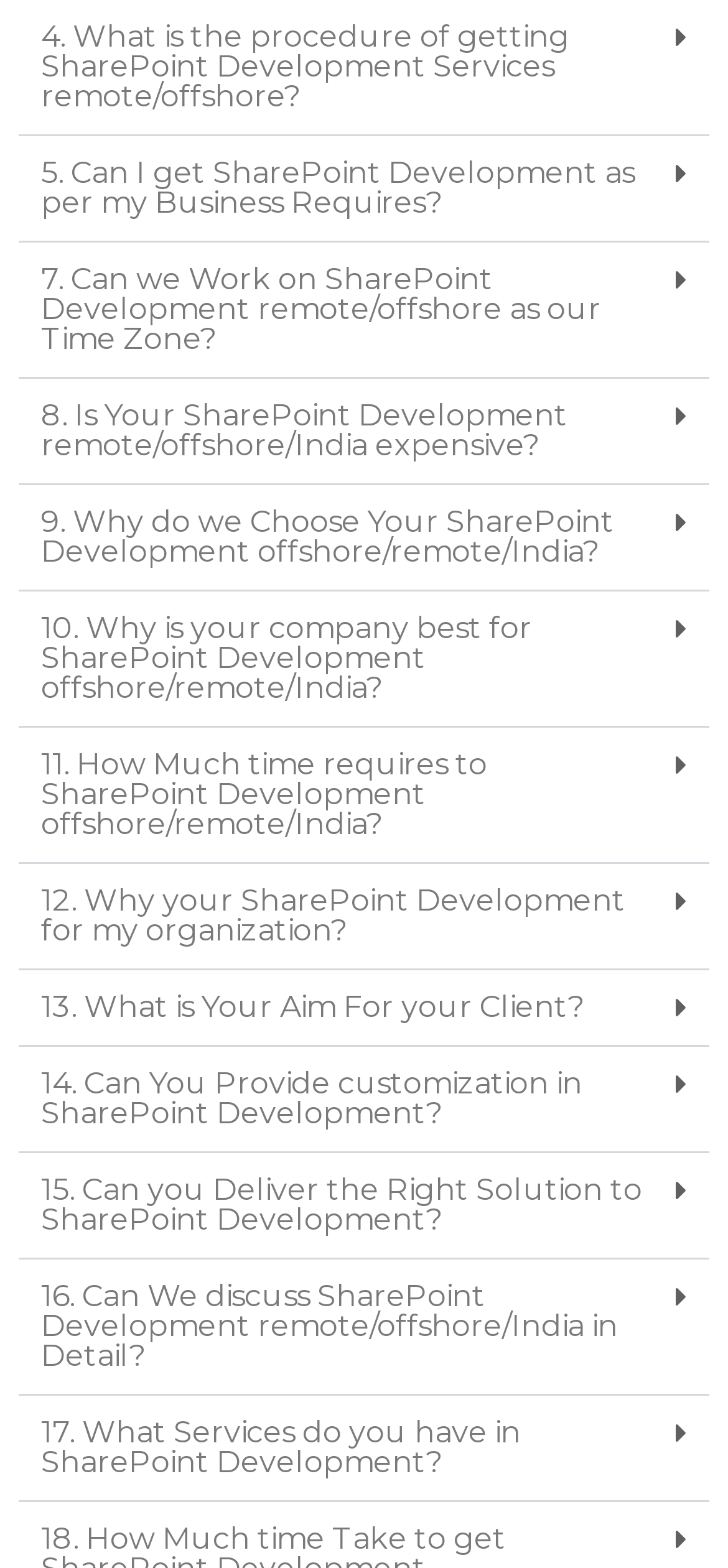Locate the bounding box coordinates of the area that needs to be clicked to fulfill the following instruction: "Open the '10. Why is your company best for SharePoint Development offshore/remote/India?' tab". The coordinates should be in the format of four float numbers between 0 and 1, namely [left, top, right, bottom].

[0.026, 0.377, 0.974, 0.464]